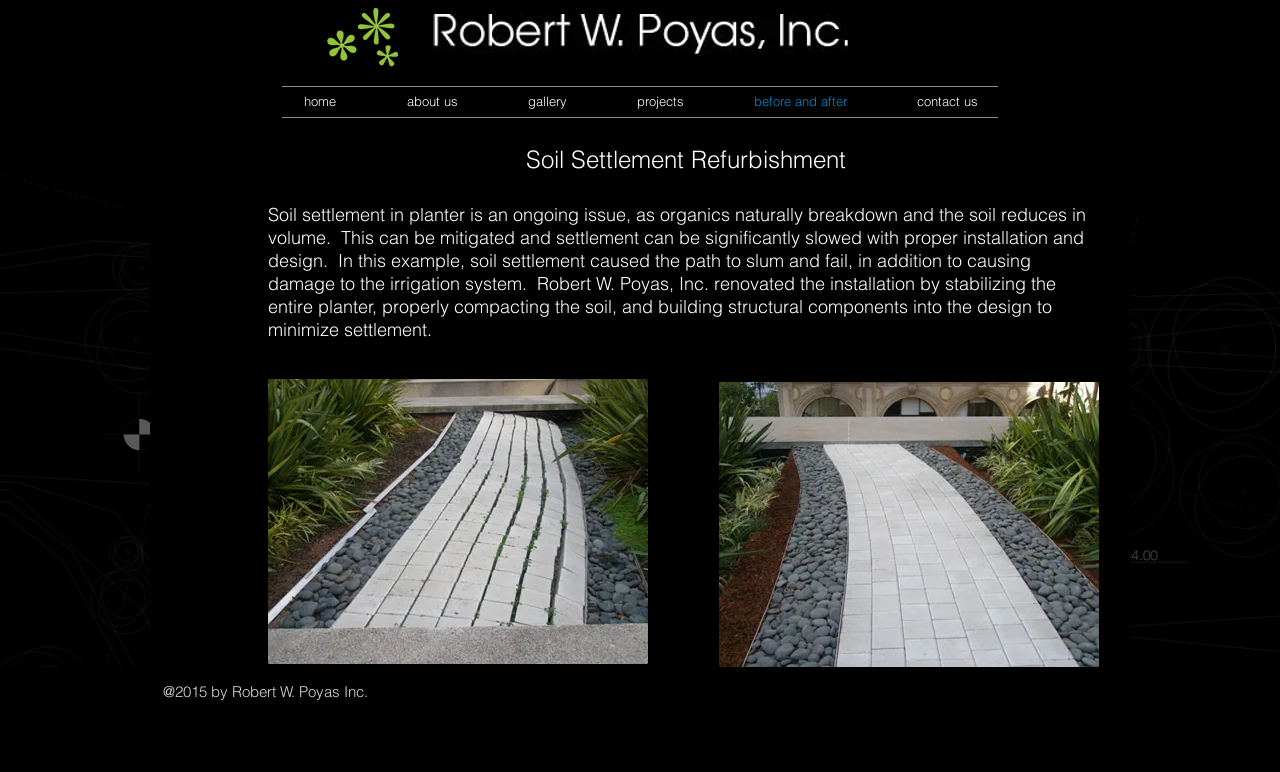Bounding box coordinates are specified in the format (top-left x, top-left y, bottom-right x, bottom-right y). All values are floating point numbers bounded between 0 and 1. Please provide the bounding box coordinate of the region this sentence describes: about us

[0.29, 0.111, 0.385, 0.152]